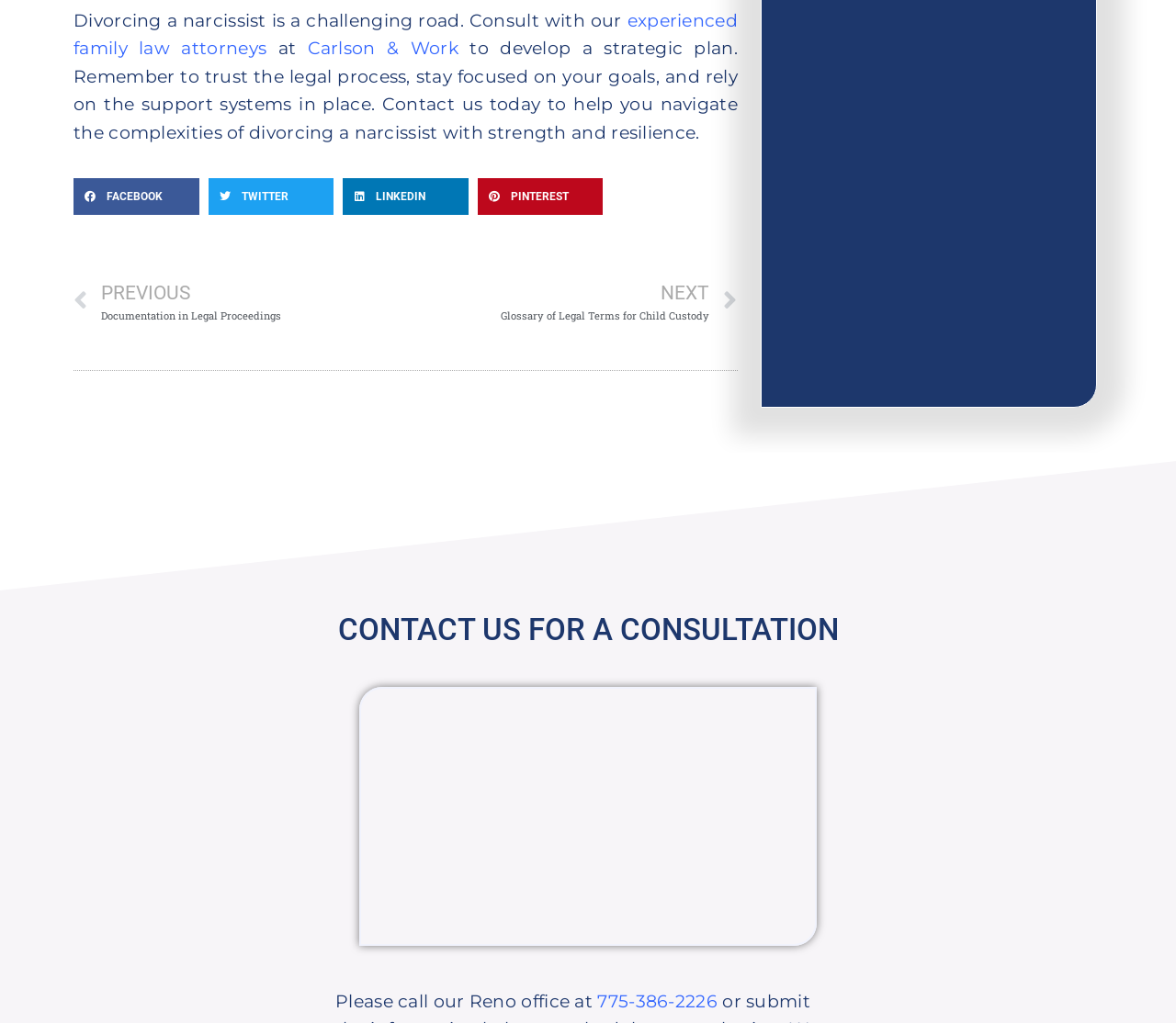Please answer the following query using a single word or phrase: 
What is the purpose of the webpage?

To consult on divorcing a narcissist